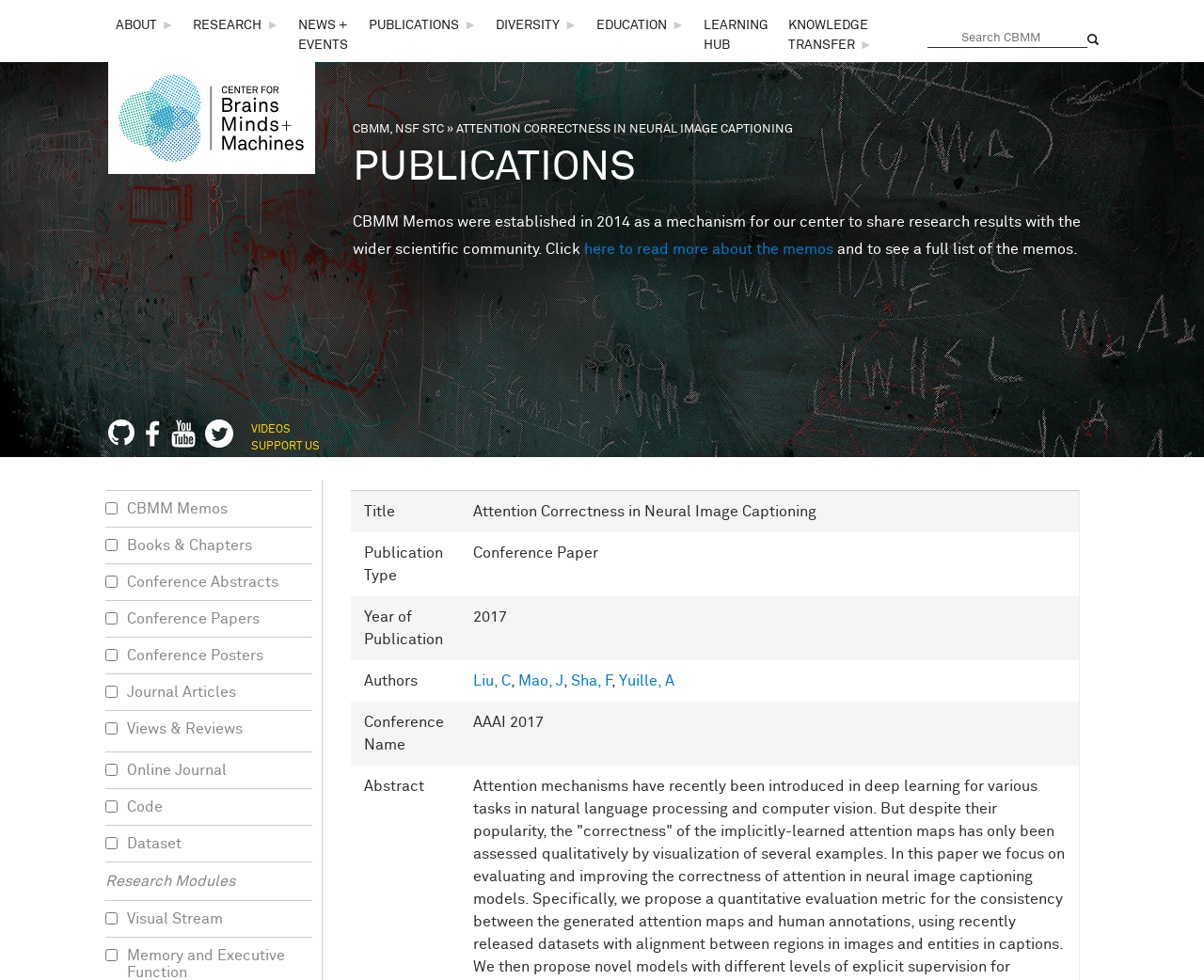Carefully examine the image and provide an in-depth answer to the question: How many checkboxes are available for filtering publications?

I found the answer by counting the number of checkbox elements located in the filtering section. There are 10 checkboxes with different labels, such as 'CBMM Memos', 'Books & Chapters', etc.